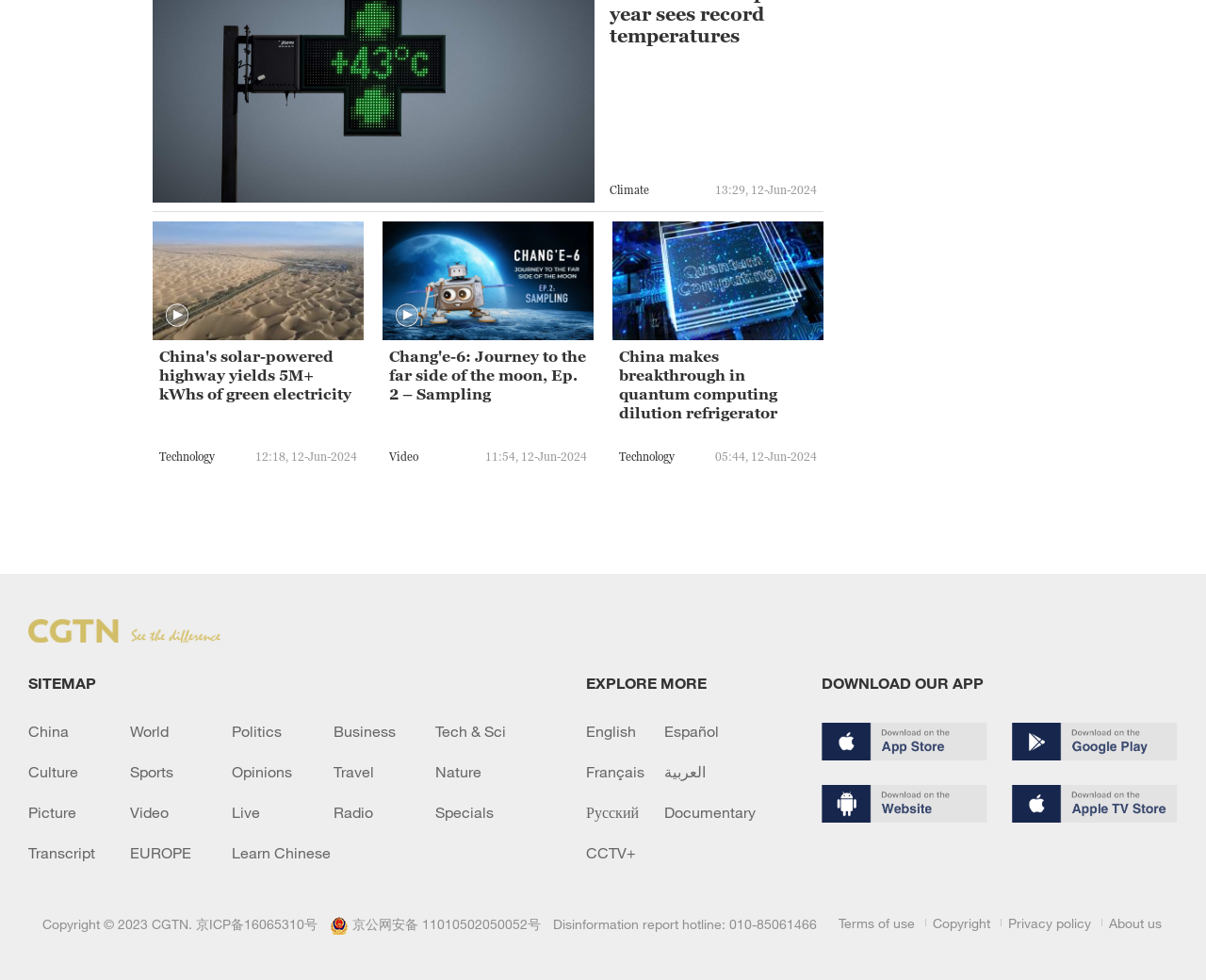How many links are there in the 'EXPLORE MORE' section?
Answer the question with a single word or phrase by looking at the picture.

7